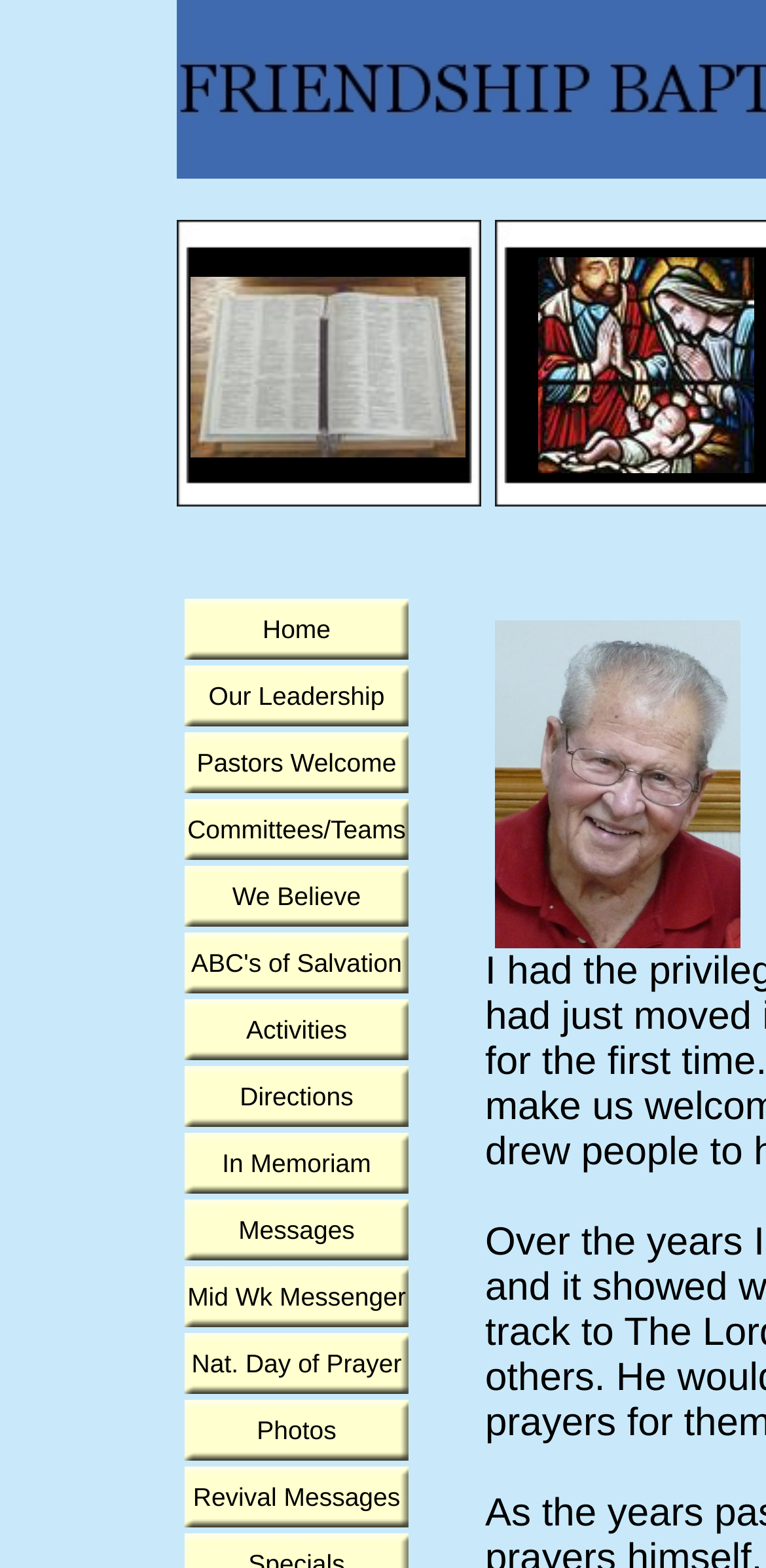Find the bounding box coordinates for the element that must be clicked to complete the instruction: "Explore In Memoriam". The coordinates should be four float numbers between 0 and 1, indicated as [left, top, right, bottom].

[0.241, 0.722, 0.533, 0.761]